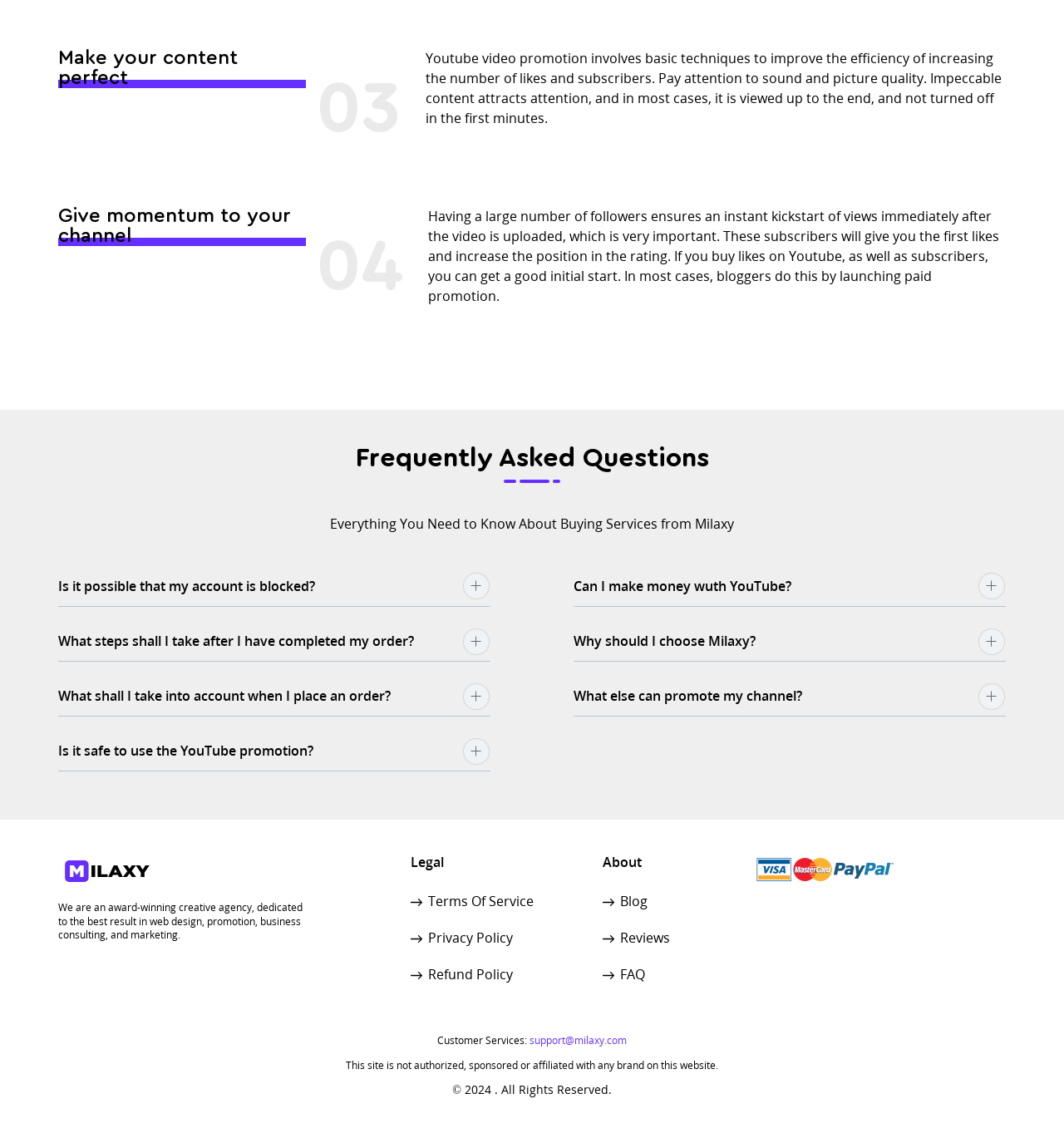Answer with a single word or phrase: 
What is the name of the agency mentioned on the webpage?

Milaxy